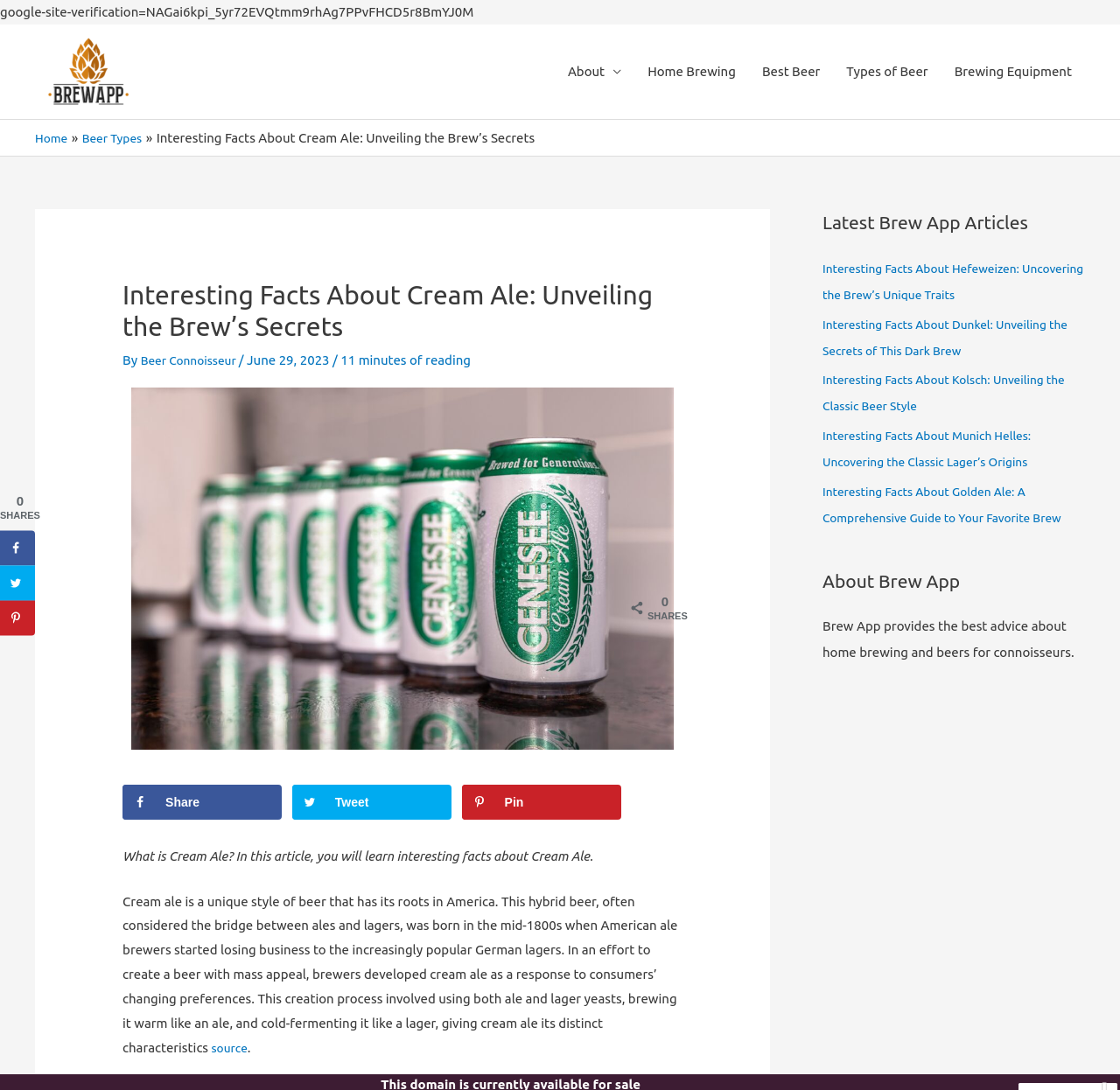Using the description "Tweet", predict the bounding box of the relevant HTML element.

[0.261, 0.722, 0.403, 0.754]